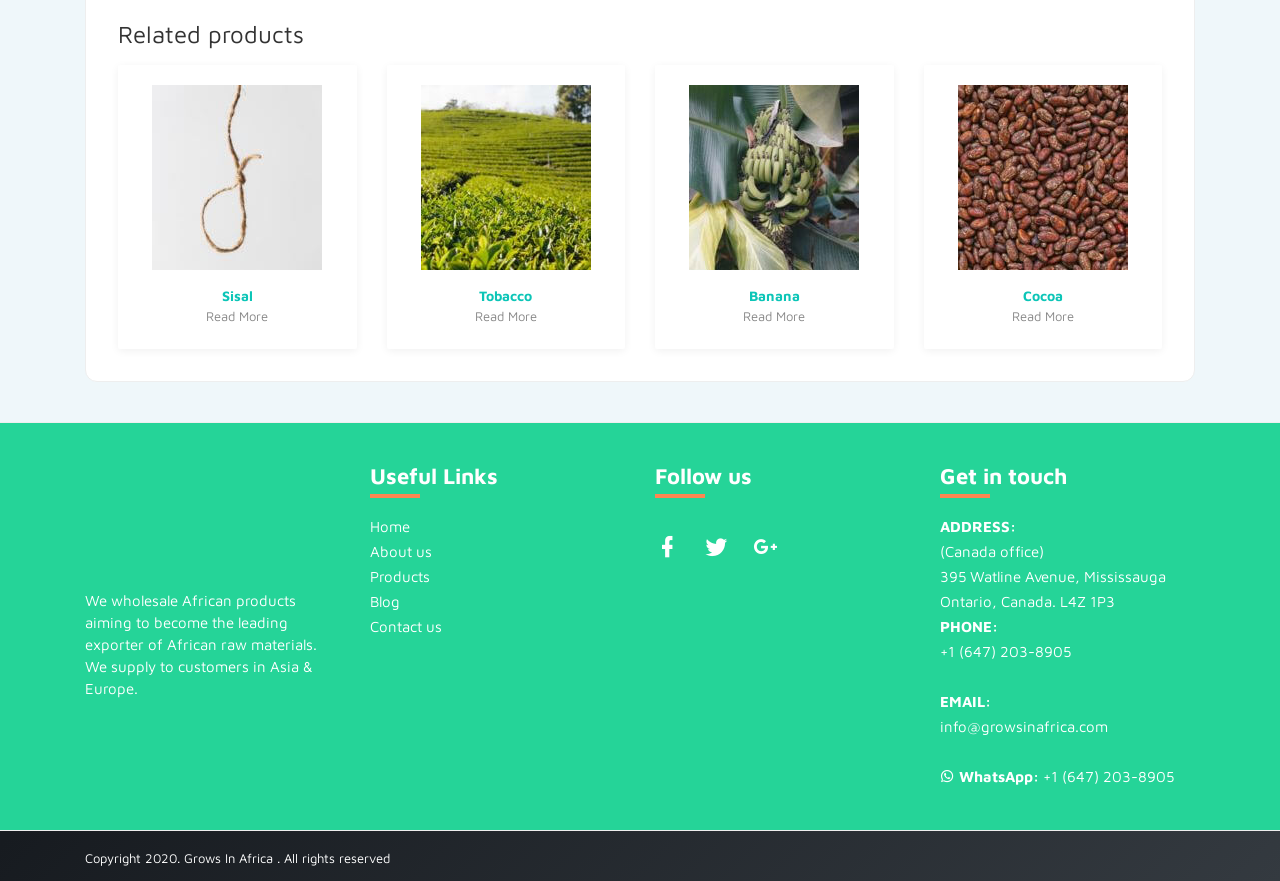Please determine the bounding box coordinates for the element that should be clicked to follow these instructions: "Contact the college".

None